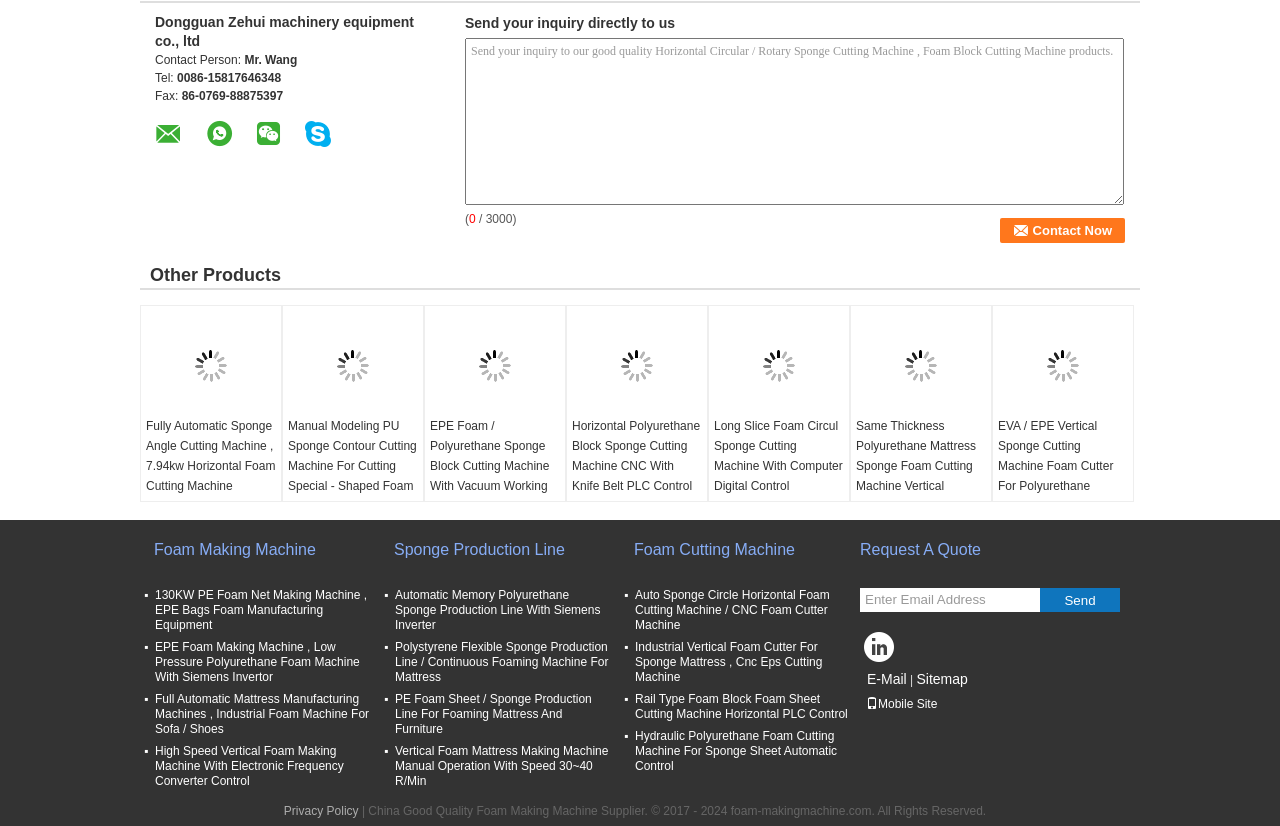What is the email address to contact the company?
Offer a detailed and exhaustive answer to the question.

The webpage does not provide a specific email address to contact the company, but it has a 'Send' button next to a textbox to send an inquiry.